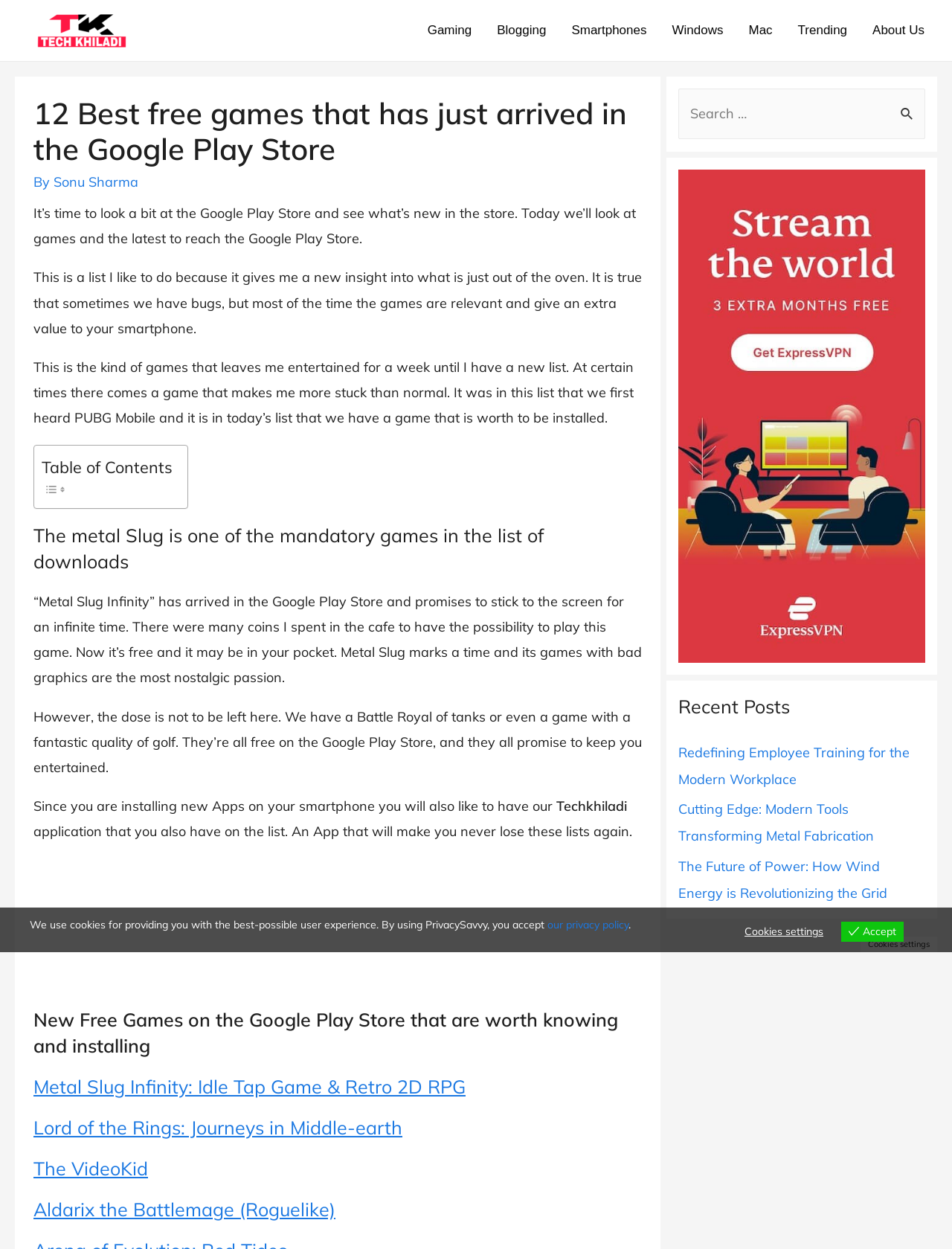Locate the bounding box of the UI element based on this description: "aria-label="Advertisement" name="aswift_0" title="Advertisement"". Provide four float numbers between 0 and 1 as [left, top, right, bottom].

[0.035, 0.687, 0.674, 0.806]